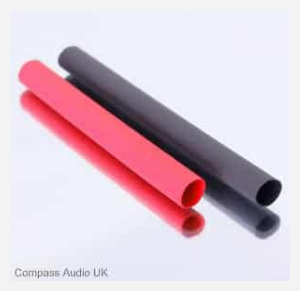Provide your answer to the question using just one word or phrase: What is the shrink ratio of the heat shrink tubing?

2:1